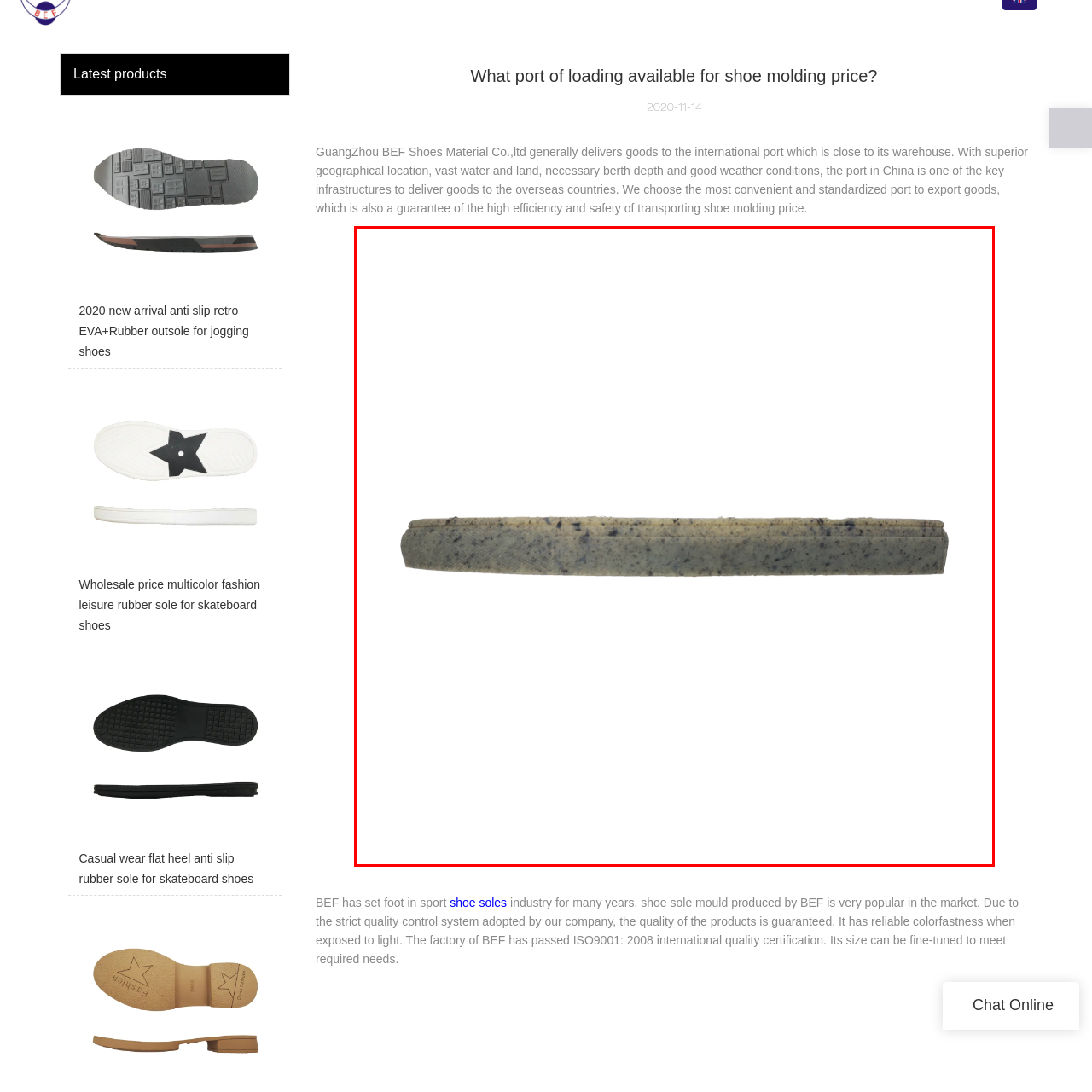Compose a thorough description of the image encased in the red perimeter.

This image showcases a shoe sole, likely designed for use in sports or casual footwear. The sole features a unique texture, combining a pale base with darker speckles, which may suggest durability and an anti-slip quality. This type of sole is part of the offerings from BEF Shoes Material Co., known for their focus on high-quality materials and manufacturing processes. The sole's design may cater to both aesthetic appeal and functional performance, ensuring comfort and safety for the end user. Overall, it represents the brand's commitment to producing reliable and stylish footwear components.